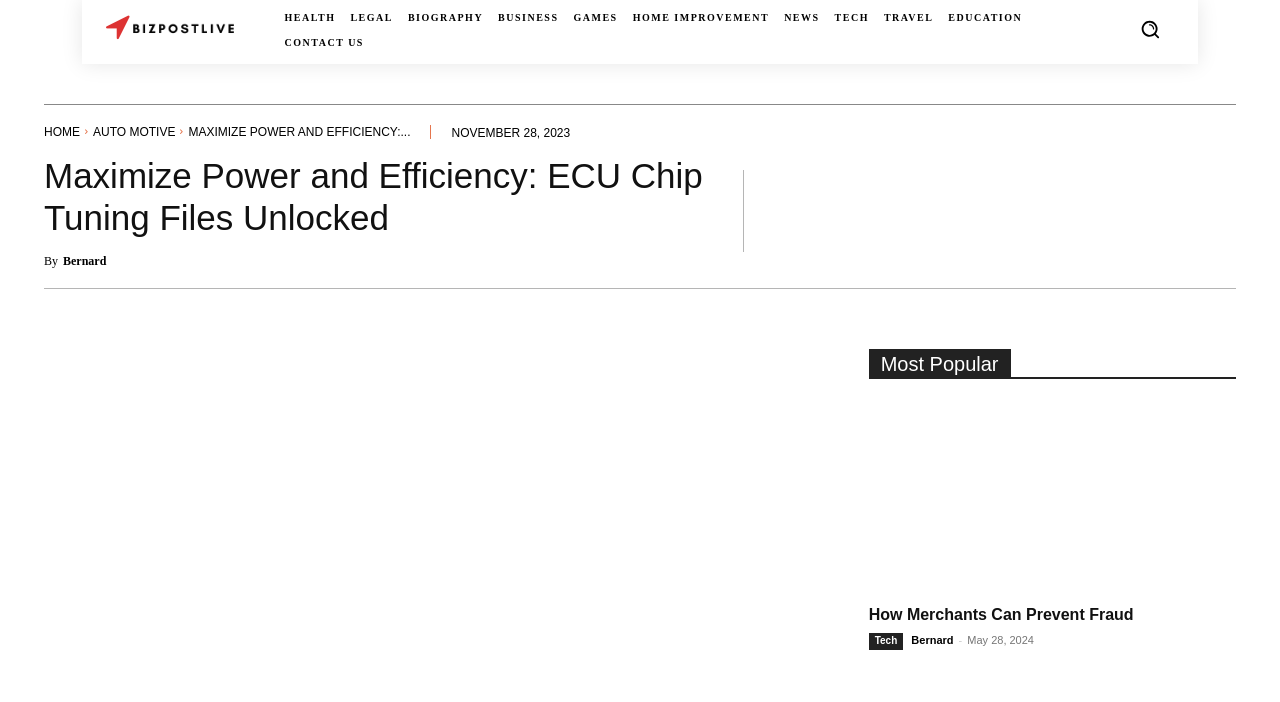Identify the bounding box coordinates of the region that should be clicked to execute the following instruction: "Go to the home page".

[0.034, 0.178, 0.062, 0.198]